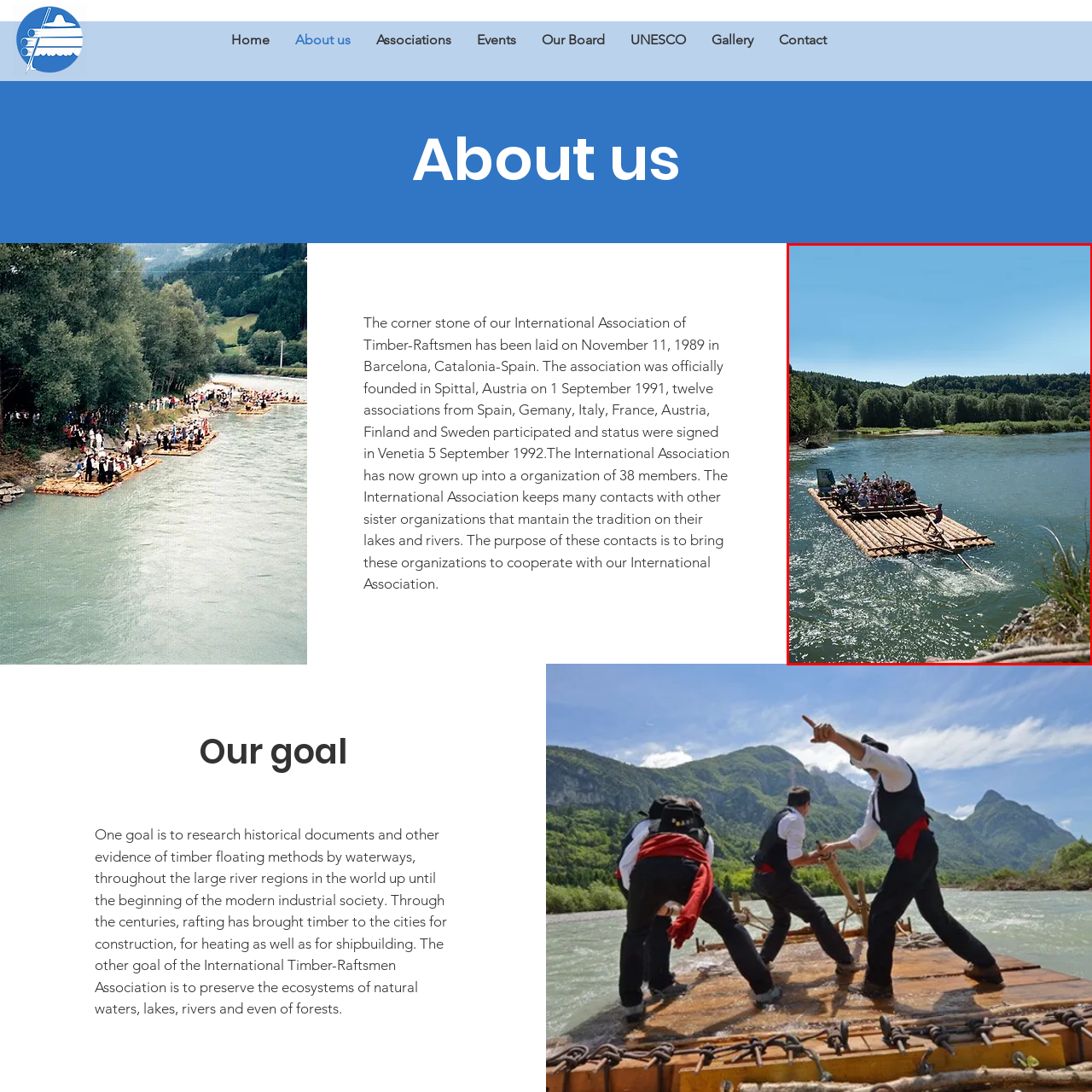Look closely at the section within the red border and give a one-word or brief phrase response to this question: 
What is the color of the sky?

Blue